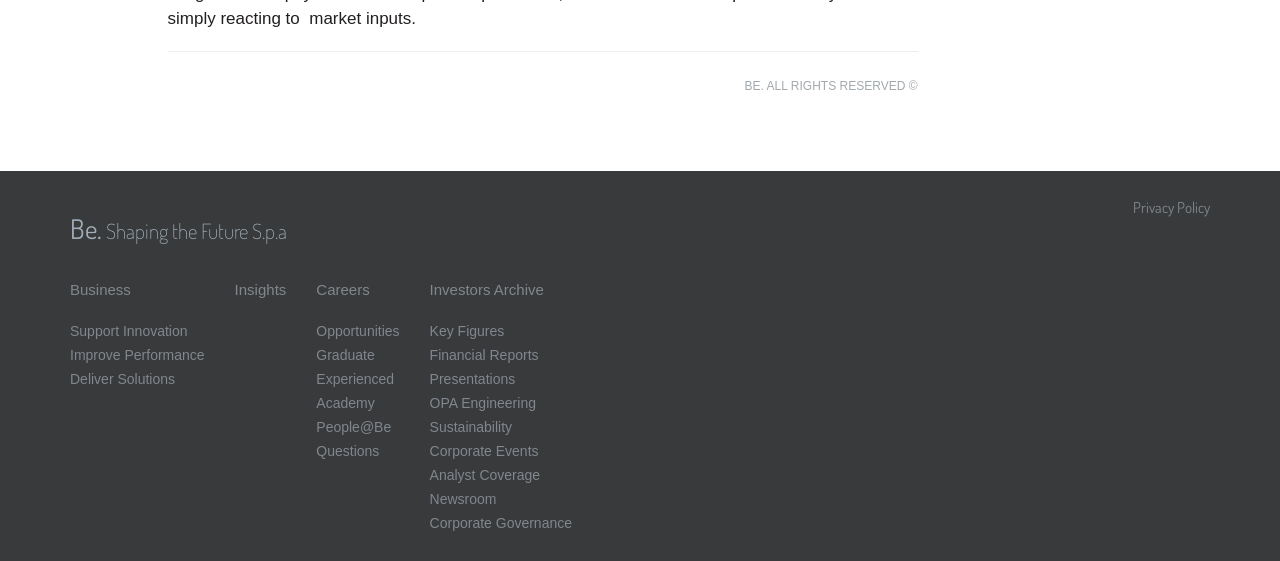Please specify the bounding box coordinates of the clickable region necessary for completing the following instruction: "Read Privacy Policy". The coordinates must consist of four float numbers between 0 and 1, i.e., [left, top, right, bottom].

[0.885, 0.353, 0.945, 0.387]